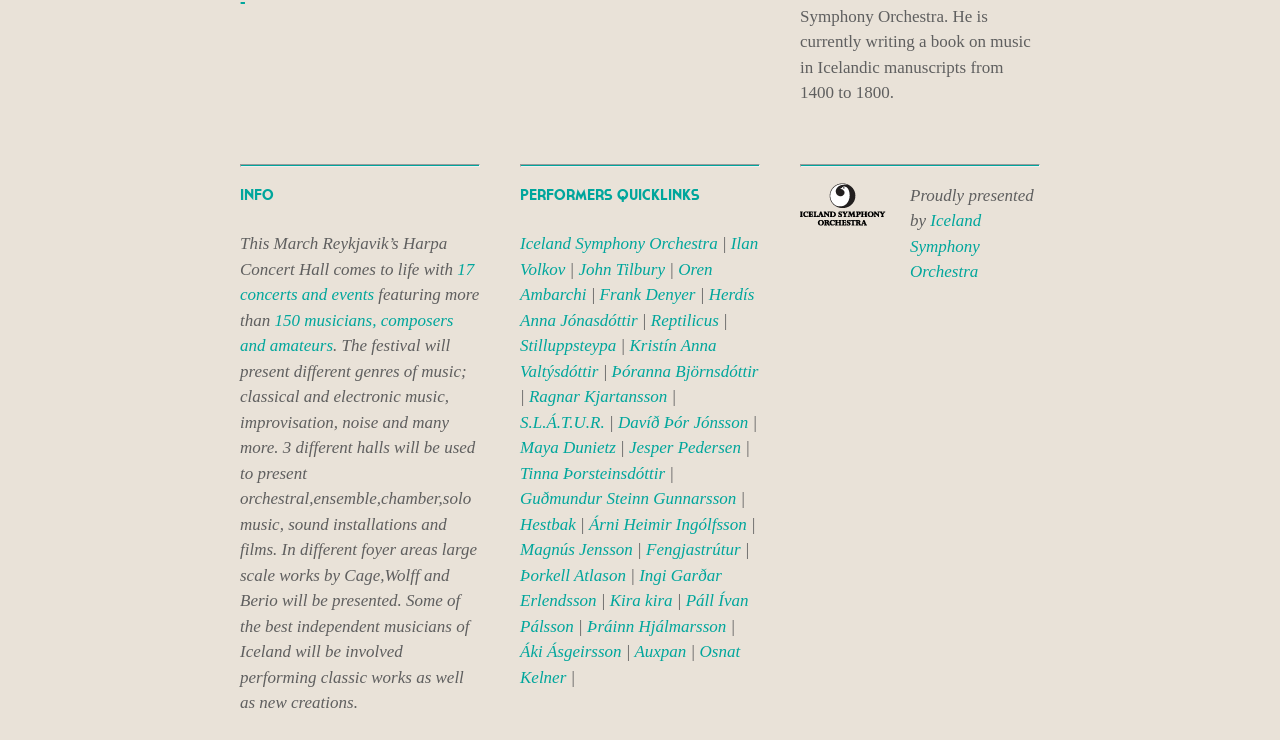Locate the bounding box coordinates for the element described below: "Hestbak". The coordinates must be four float values between 0 and 1, formatted as [left, top, right, bottom].

[0.406, 0.696, 0.45, 0.722]